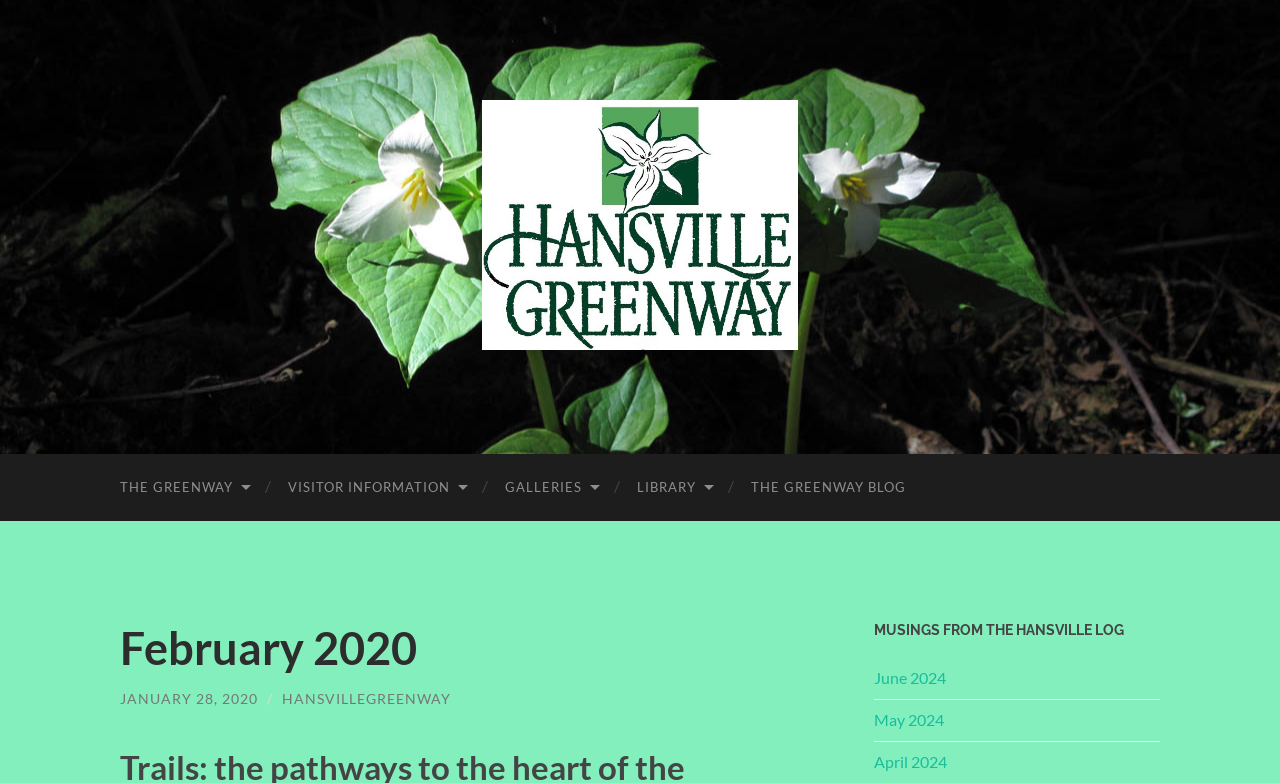Provide the bounding box coordinates for the UI element that is described as: "The Hansville Greenway".

[0.377, 0.128, 0.623, 0.447]